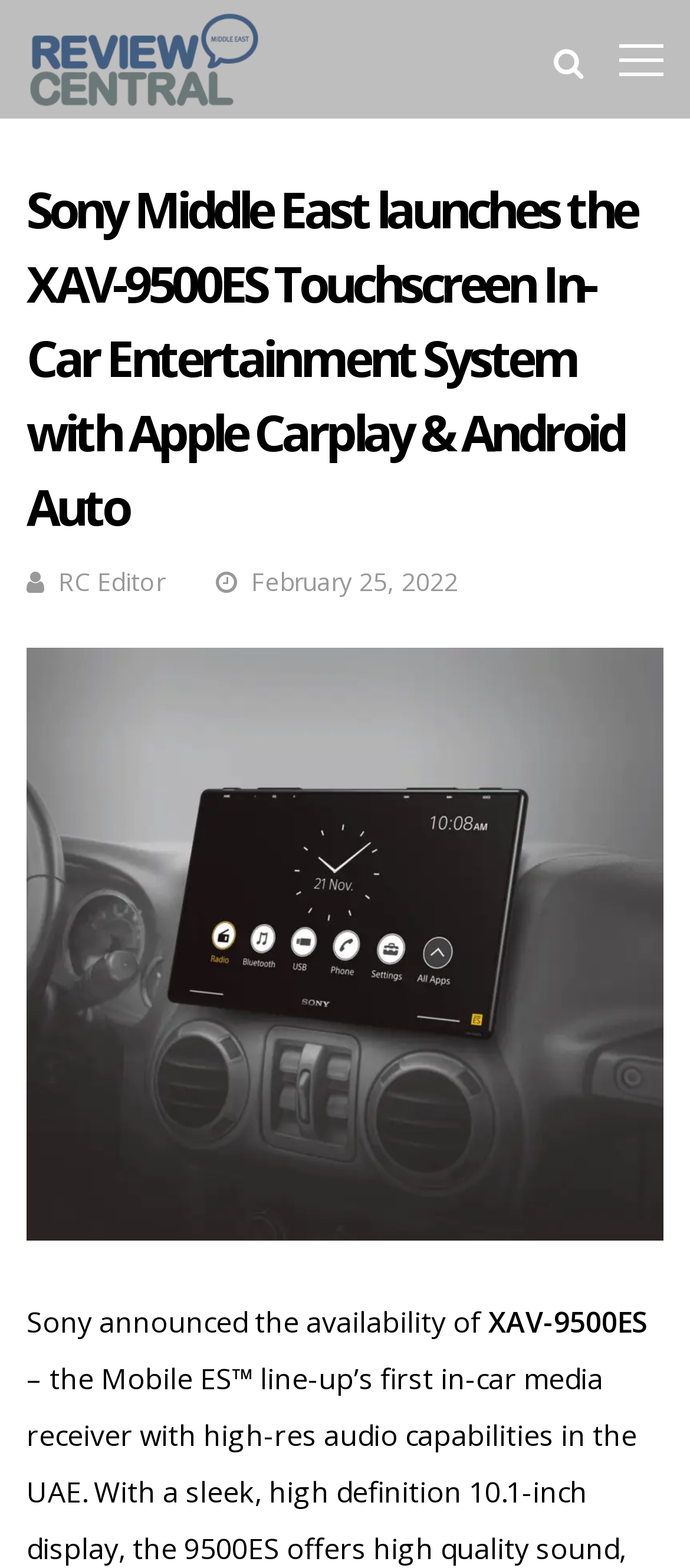Give an extensive and precise description of the webpage.

The webpage is about Sony Middle East's new in-car entertainment system, the XAV-9500ES, which supports Apple Carplay and Android Auto. At the top-left corner, there is a link to "Review Central Middle East" accompanied by an image with the same name. Below this, there is a header section that spans almost the entire width of the page, containing a heading that repeats the title of the webpage. 

To the right of the heading, there is a link to "RC Editor" and a timestamp indicating the date "February 25, 2022". 

Further down the page, there are two paragraphs of text. The first paragraph starts with the text "Sony announced the availability of", and the second paragraph starts with the text "XAV-9500ES".